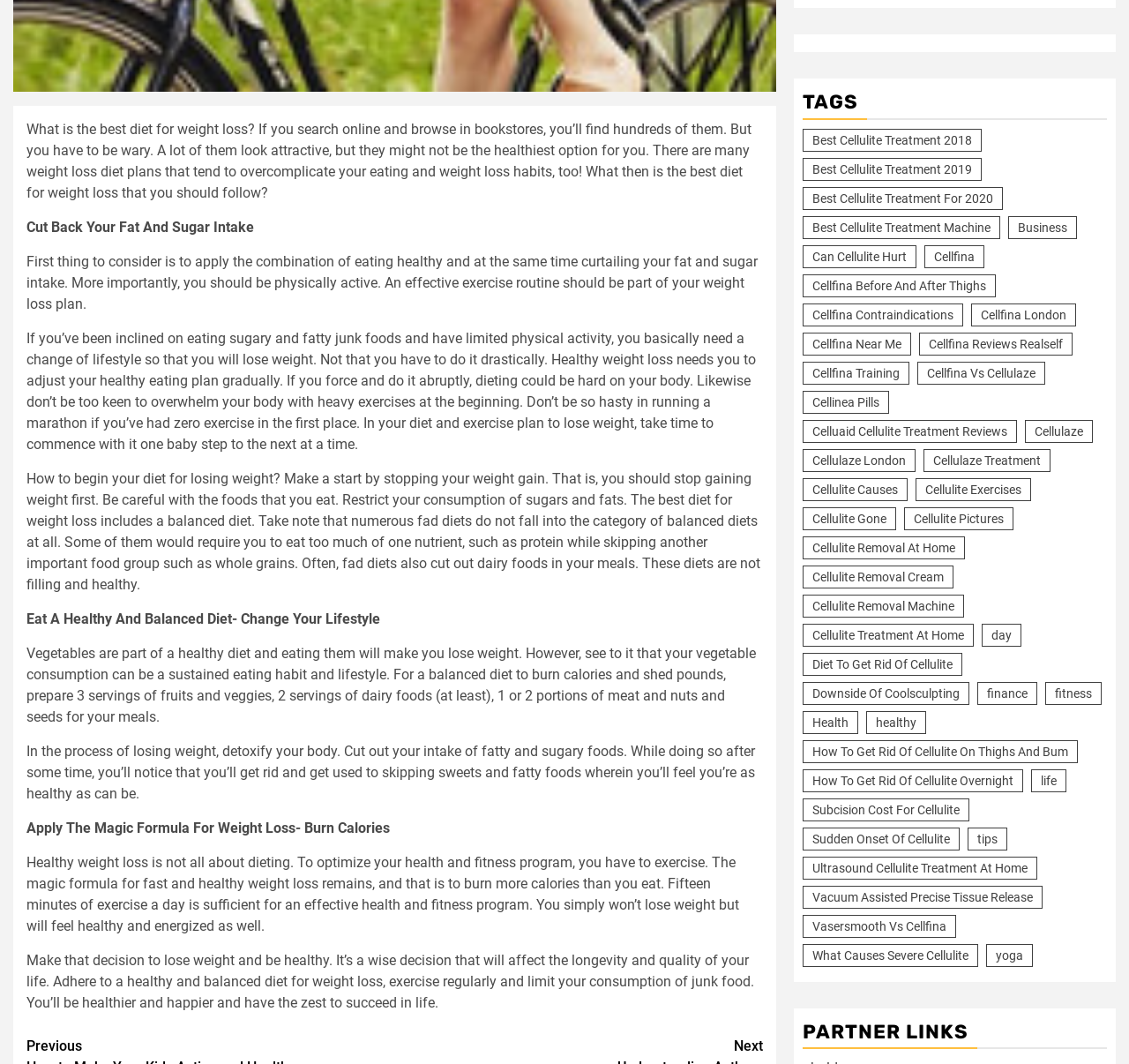What is the purpose of the 'TAGS' section?
Using the image provided, answer with just one word or phrase.

To provide related links